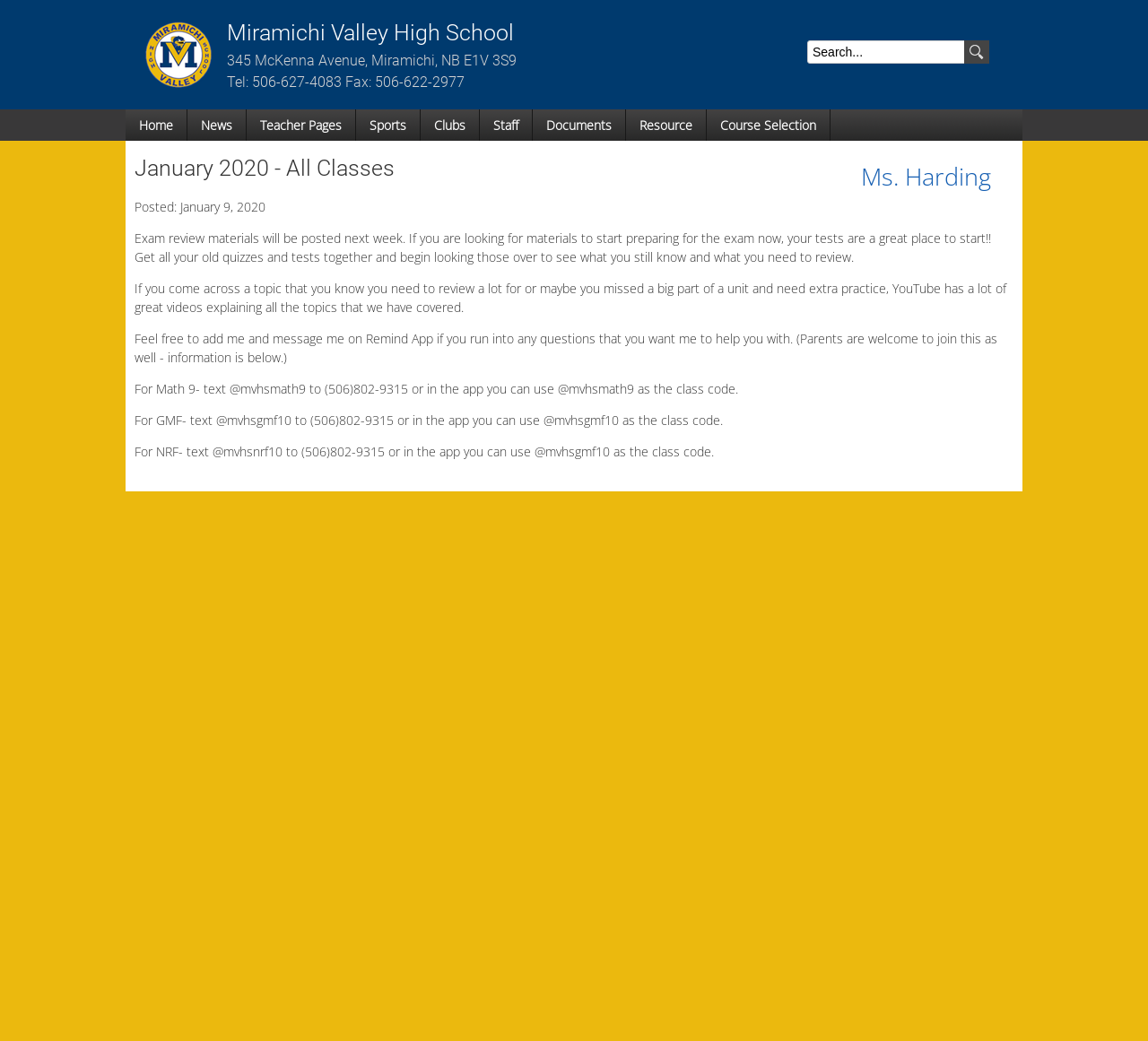Answer the question briefly using a single word or phrase: 
What is the topic of the article?

Exam review materials